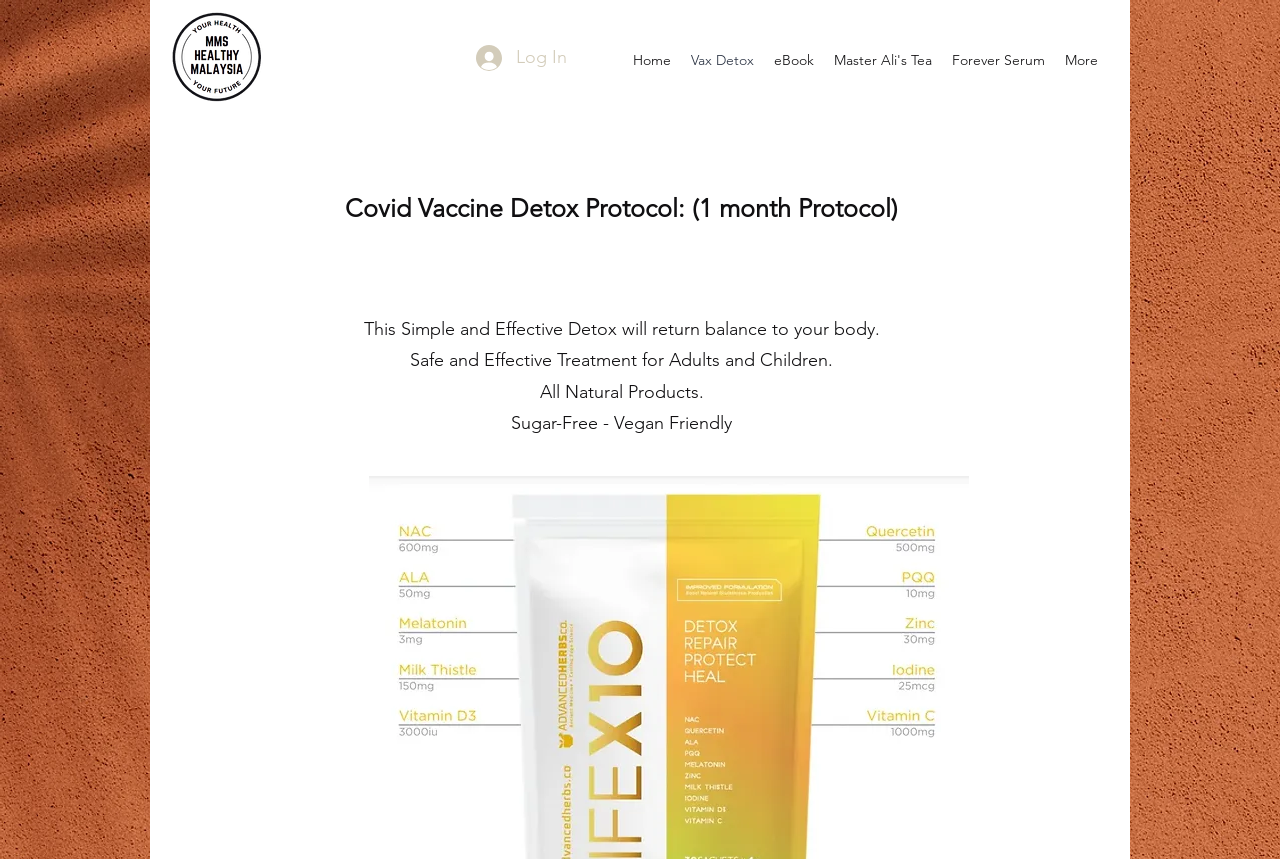Is the webpage related to health?
Answer the question with a single word or phrase by looking at the picture.

Yes